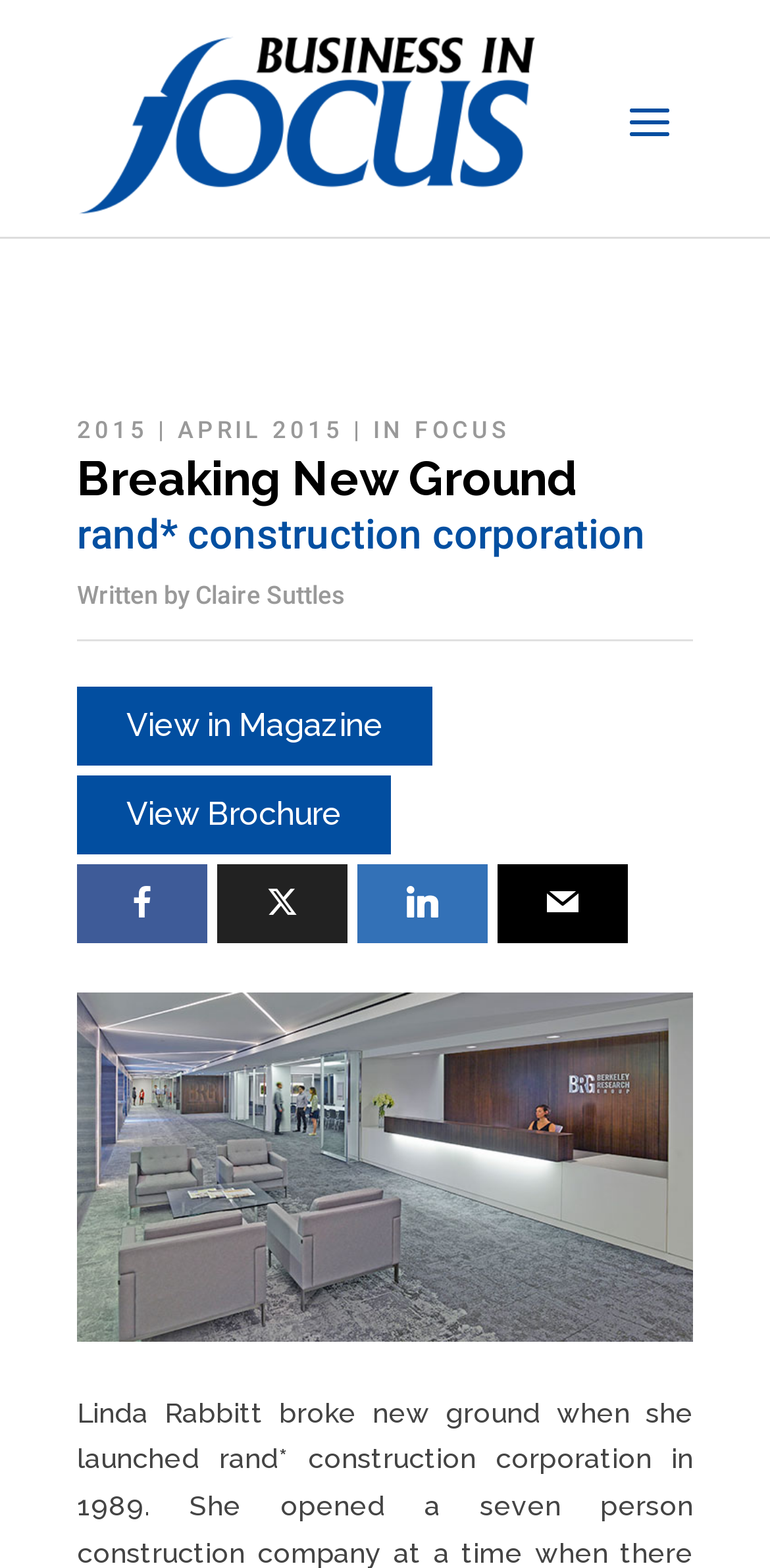Identify the bounding box for the described UI element. Provide the coordinates in (top-left x, top-left y, bottom-right x, bottom-right y) format with values ranging from 0 to 1: 2015

[0.1, 0.265, 0.192, 0.283]